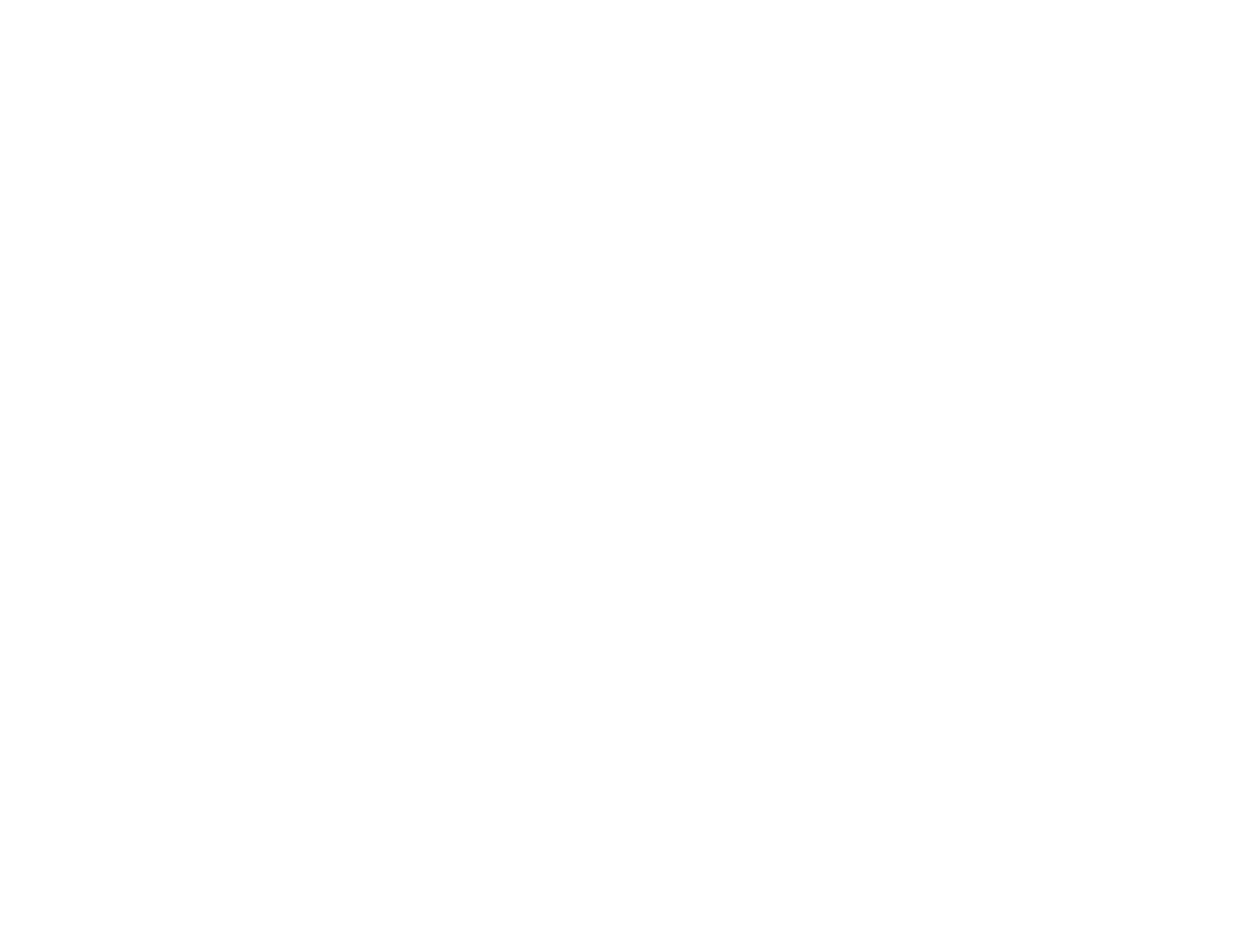Determine the bounding box coordinates of the clickable element to complete this instruction: "Go to the WHO WE ARE page". Provide the coordinates in the format of four float numbers between 0 and 1, [left, top, right, bottom].

[0.031, 0.441, 0.219, 0.469]